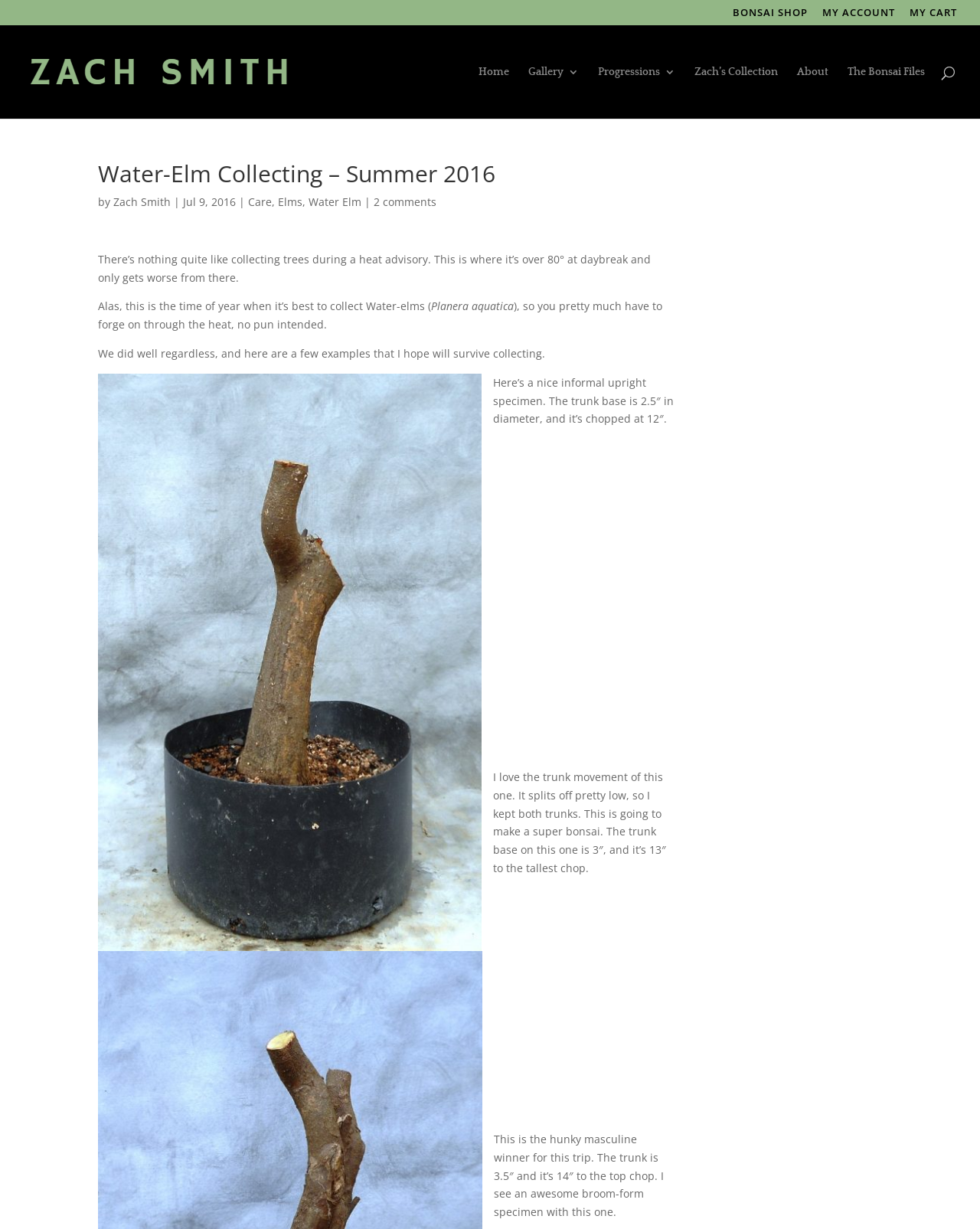Please indicate the bounding box coordinates of the element's region to be clicked to achieve the instruction: "Go to Bonsai Shop". Provide the coordinates as four float numbers between 0 and 1, i.e., [left, top, right, bottom].

[0.748, 0.006, 0.824, 0.02]